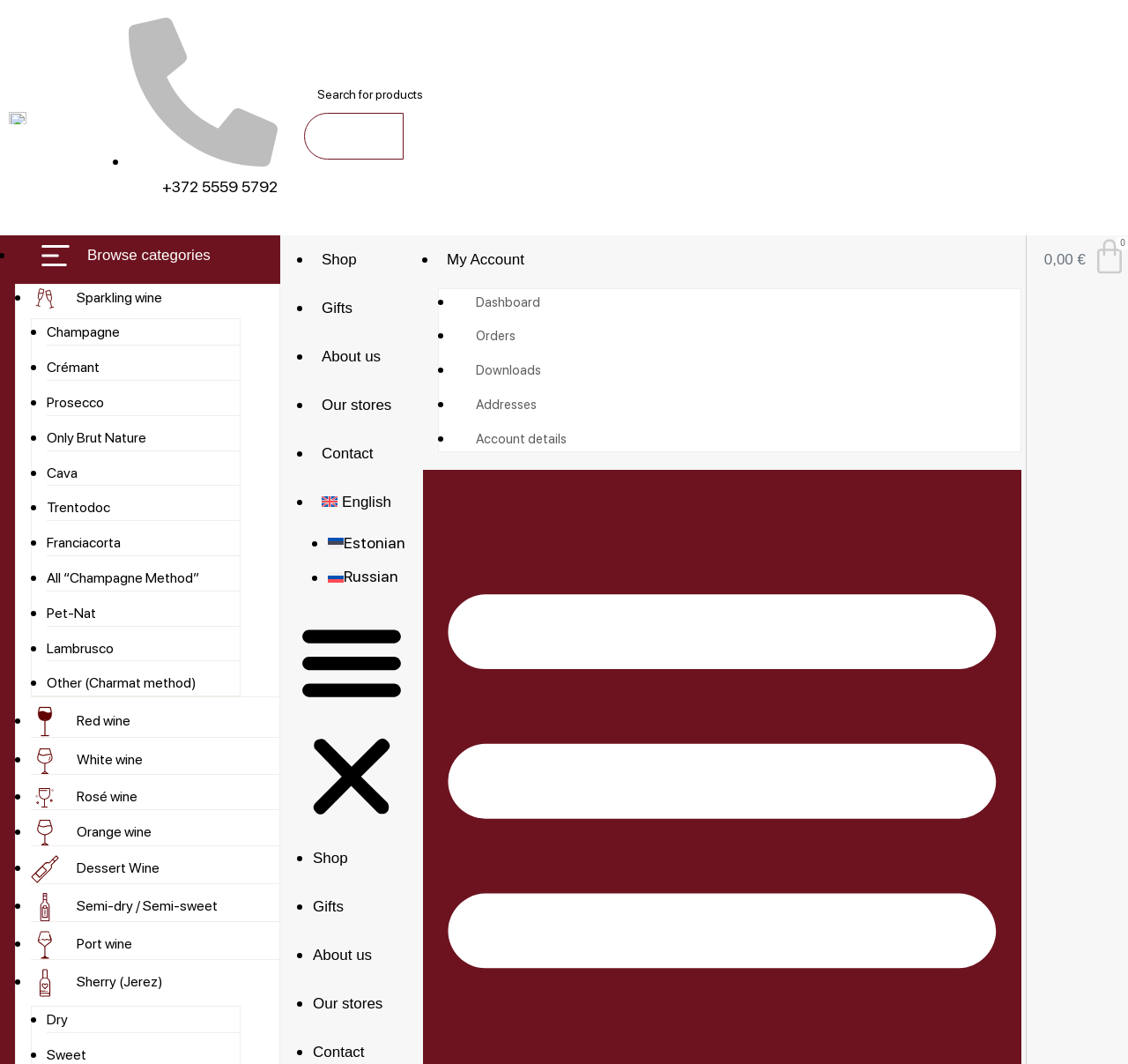Give a comprehensive overview of the webpage, including key elements.

This webpage appears to be an online wine store. At the top left, there is a link to the website's logo, "Jordan Grüner Veltliner Reserve Alte Reben Weinviertel DAC 2020 13.5% vol. - Vinodeli". Below it, there is a phone number "+372 5559 5792" and a search bar with a "SEARCH" button. To the right of the search bar, there is a list of categories, including "Sparkling wine", "Red wine", "White wine", "Rosé wine", and others.

On the top right, there is a menu with links to "Shop", "Gifts", "About us", "Our stores", "Contact", and language options "English", "Estonian", and "Russian". Below the menu, there is a button to toggle the menu.

On the left side of the page, there is a list of wine types, including "Champagne", "Crémant", "Prosecco", and others. Each type is represented by a bullet point, and the list is quite extensive.

At the bottom left, there is a section for "My Account" with links to "Dashboard", "Orders", "Downloads", "Addresses", and "Account details".